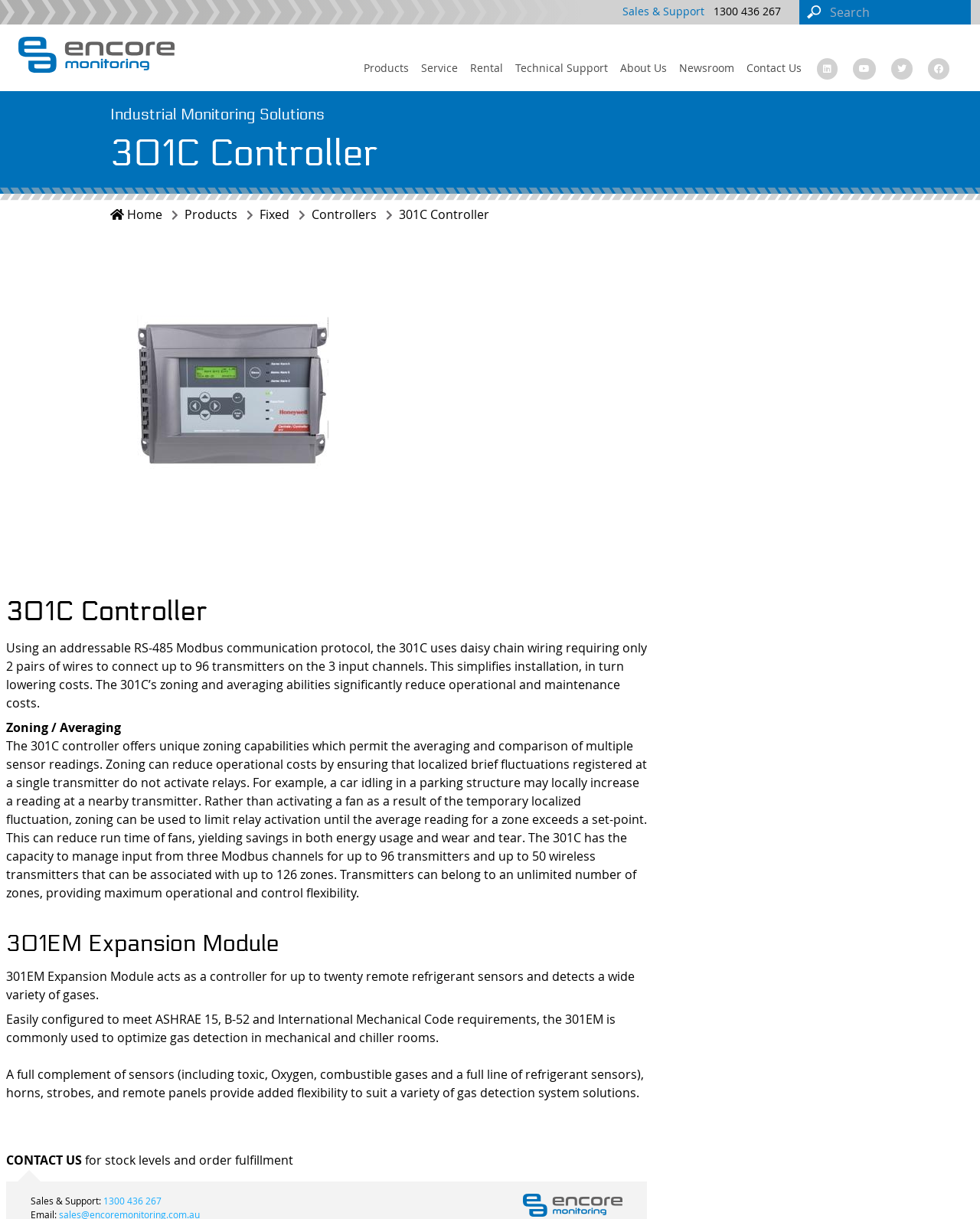Give an in-depth explanation of the webpage layout and content.

The webpage is about the 301C Controller, an industrial monitoring solution designed for simple installation and operation. At the top right corner, there is a search box. Below it, there are several links, including "Sales & Support", "Encore Monitoring", "Products", "Service", "Rental", "Technical Support", "About Us", "Newsroom", and "Contact Us". 

On the left side, there is a navigation menu with links to "Home", "Products", "Fixed", "Controllers", and "301C Controller". 

The main content of the webpage is divided into sections. The first section has a heading "301C Controller" and a brief description of the product. Below it, there is an image of the 301C Controller. 

The next section has a heading "301C Controller" again, and a detailed description of the product's features, including its addressable RS-485 Modbus communication protocol, zoning and averaging abilities, and its capacity to manage input from multiple transmitters and zones. 

The following section has a heading "301EM Expansion Module" and describes its features, including its ability to act as a controller for remote refrigerant sensors and detect a wide variety of gases. 

At the bottom of the page, there is a section with contact information, including a "CONTACT US" heading, a phone number, and an image of Encore Monitoring.